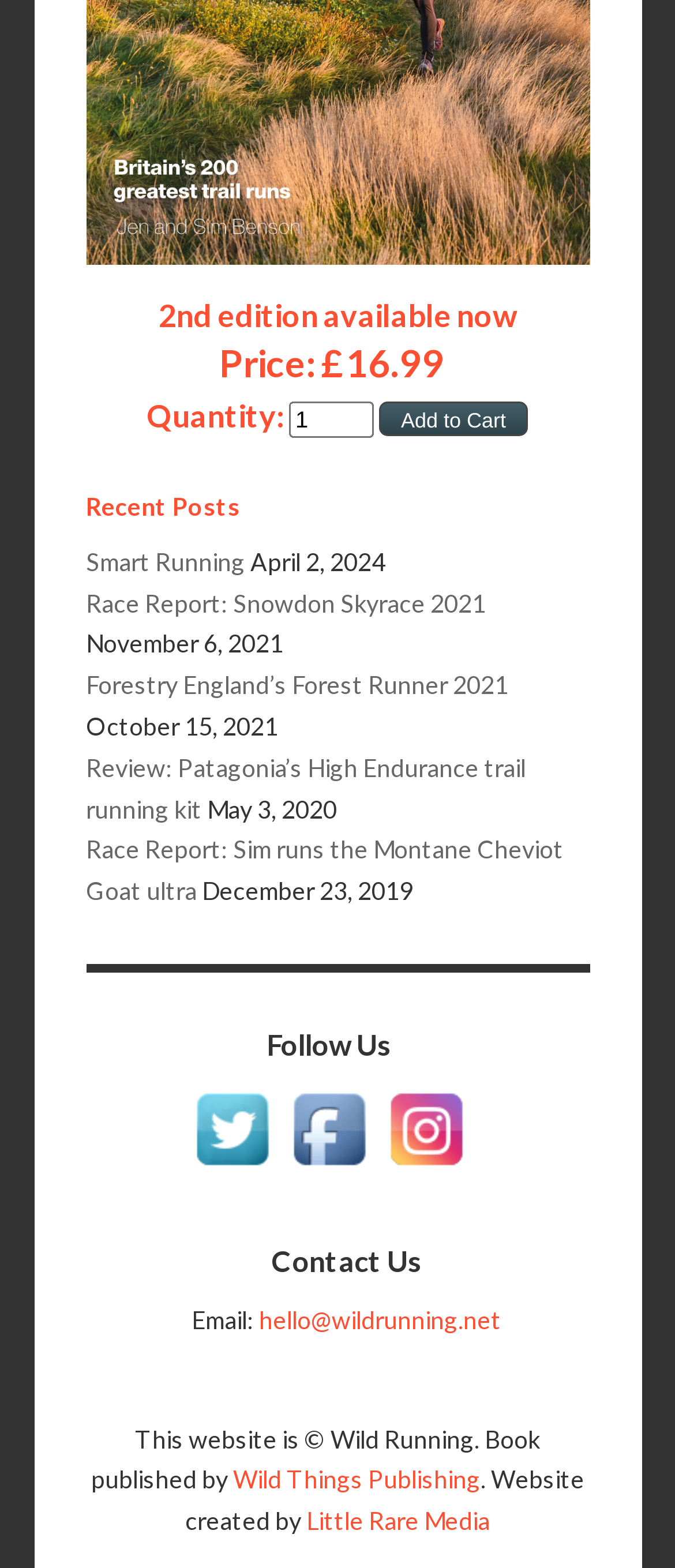Pinpoint the bounding box coordinates of the area that should be clicked to complete the following instruction: "Visit Twitter page". The coordinates must be given as four float numbers between 0 and 1, i.e., [left, top, right, bottom].

[0.274, 0.69, 0.415, 0.751]